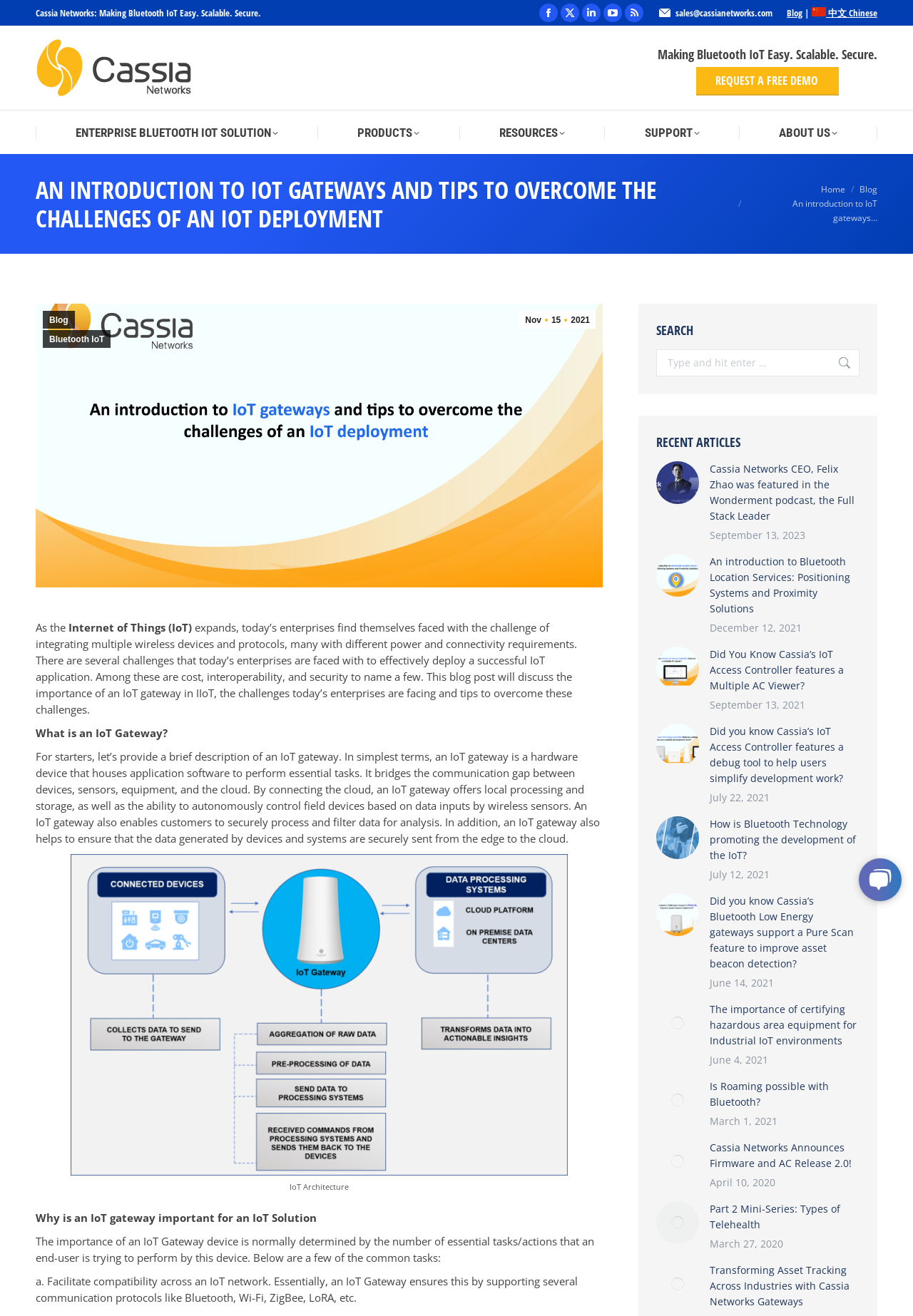Identify the bounding box coordinates of the section that should be clicked to achieve the task described: "Click the REQUEST A FREE DEMO button".

[0.762, 0.051, 0.919, 0.071]